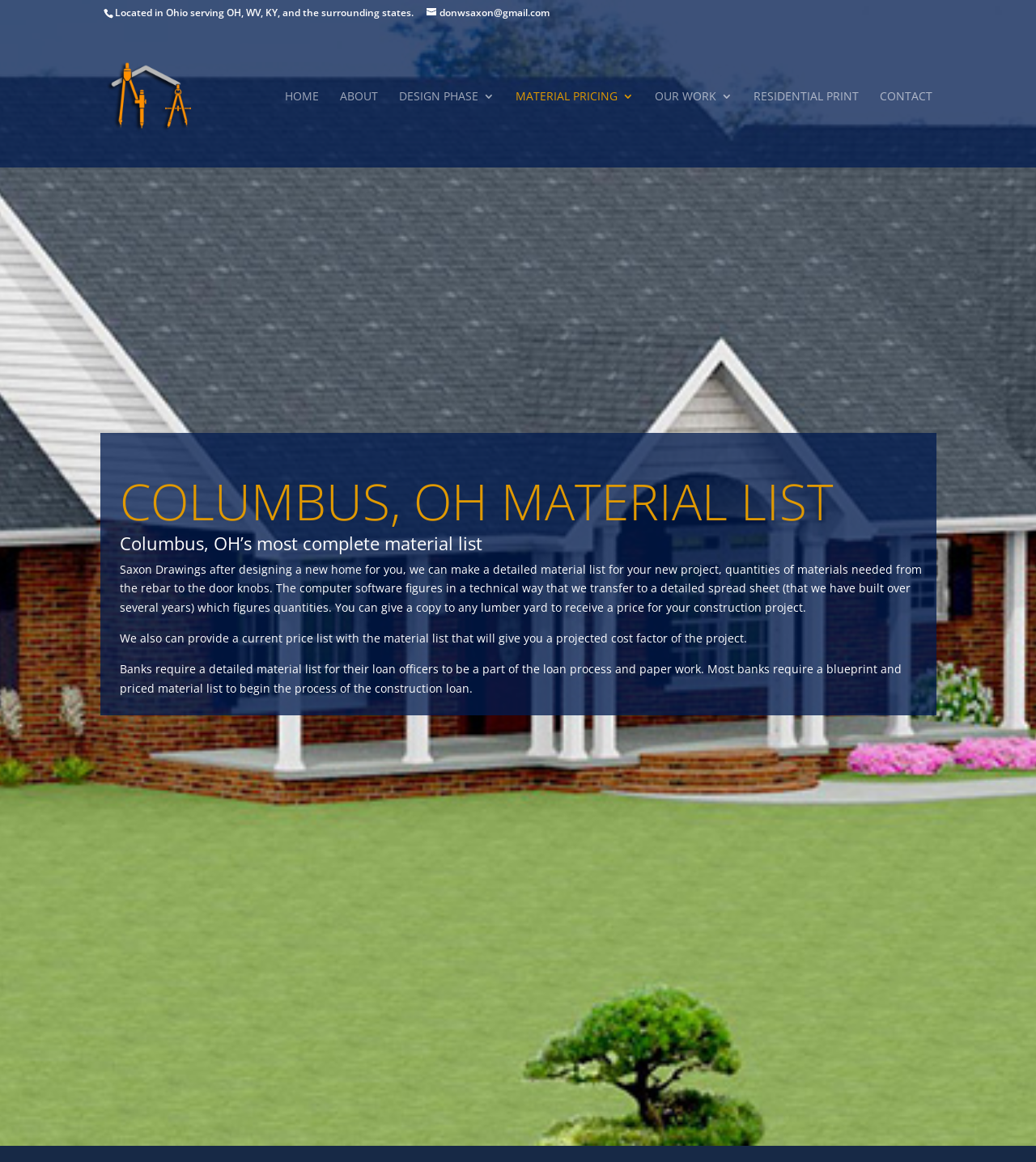Specify the bounding box coordinates of the area that needs to be clicked to achieve the following instruction: "Send an email to donwsaxon@gmail.com".

[0.412, 0.005, 0.53, 0.017]